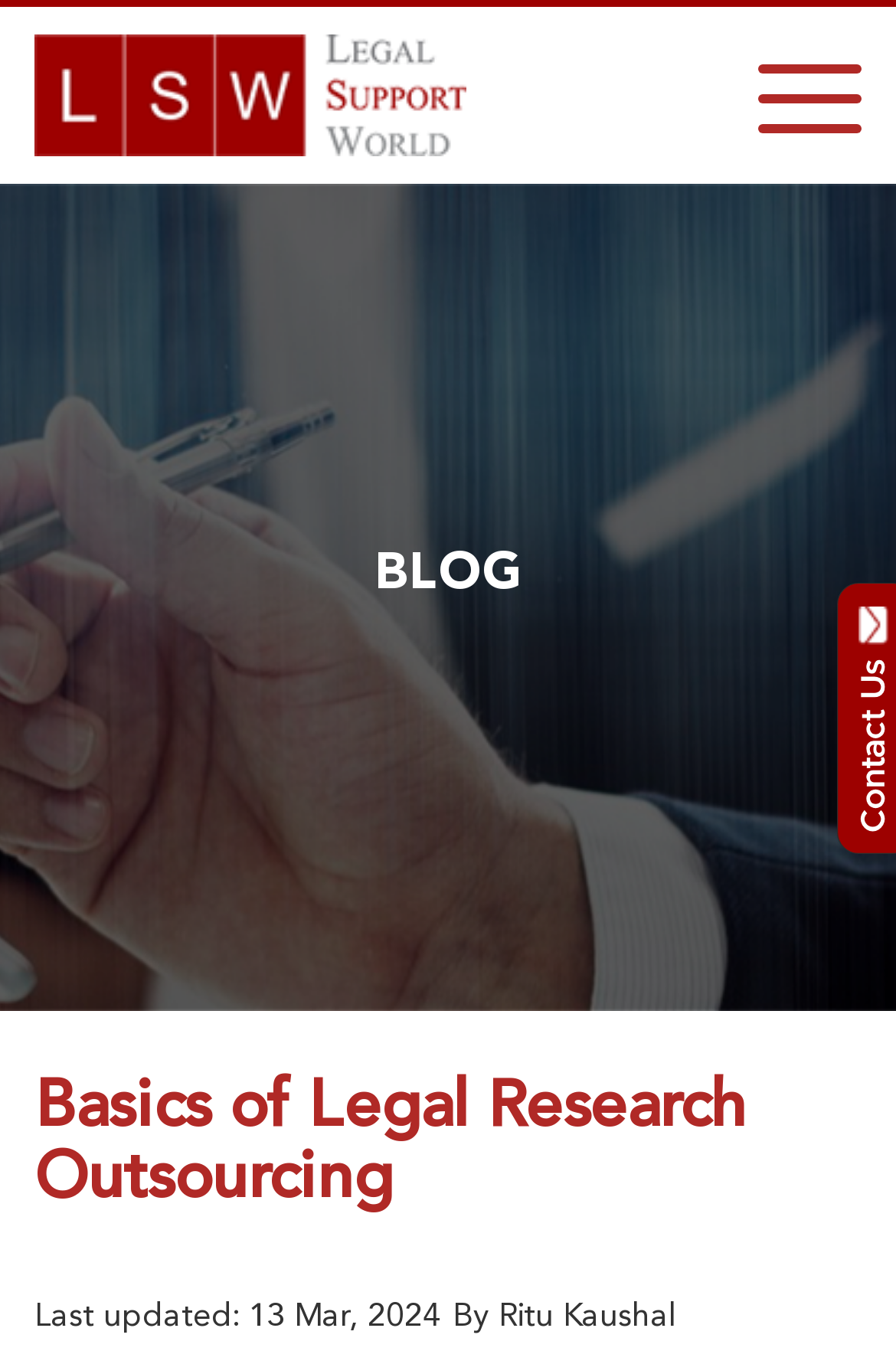Is there an image on the webpage?
Using the image, answer in one word or phrase.

Yes